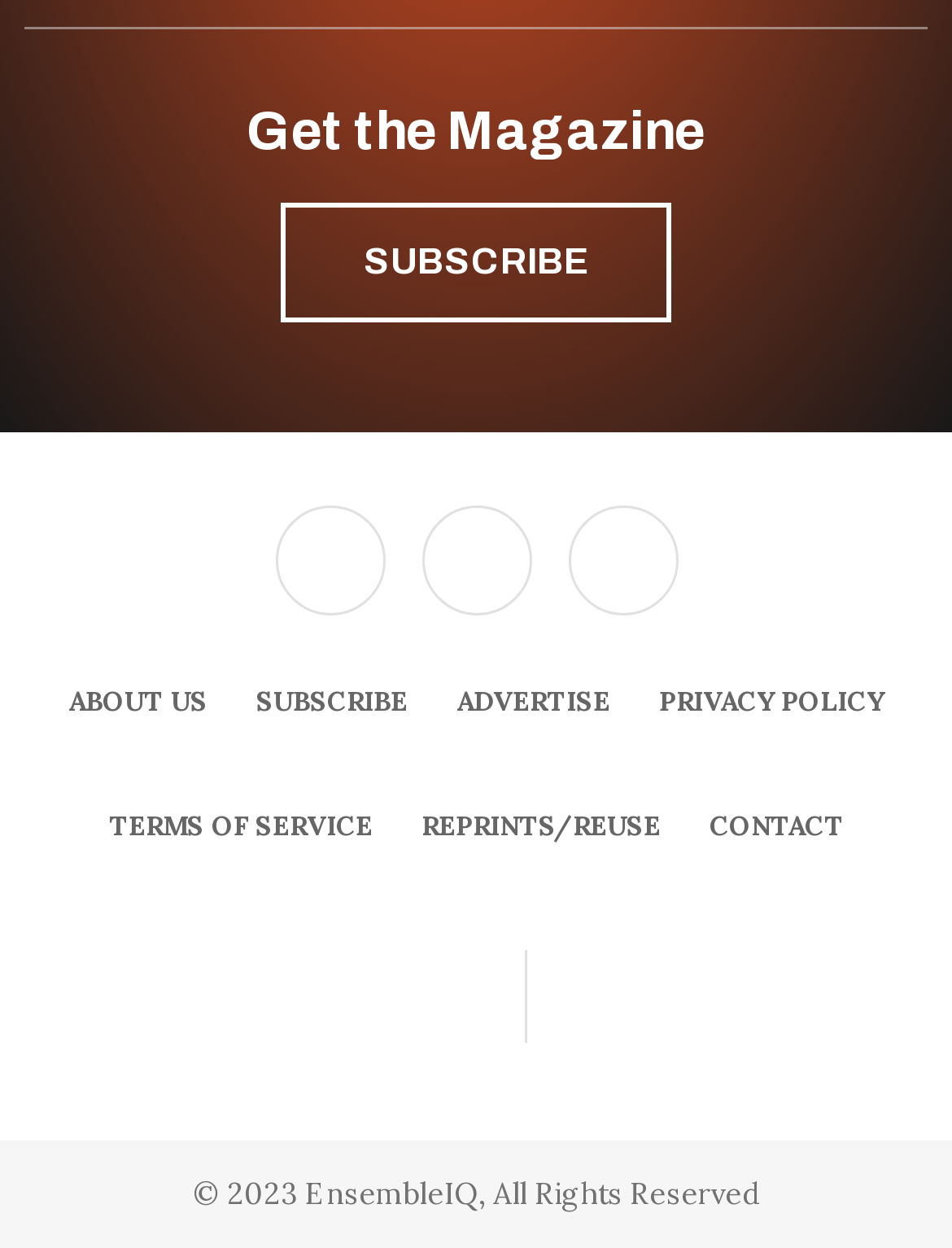How many social media links are available?
From the image, provide a succinct answer in one word or a short phrase.

3